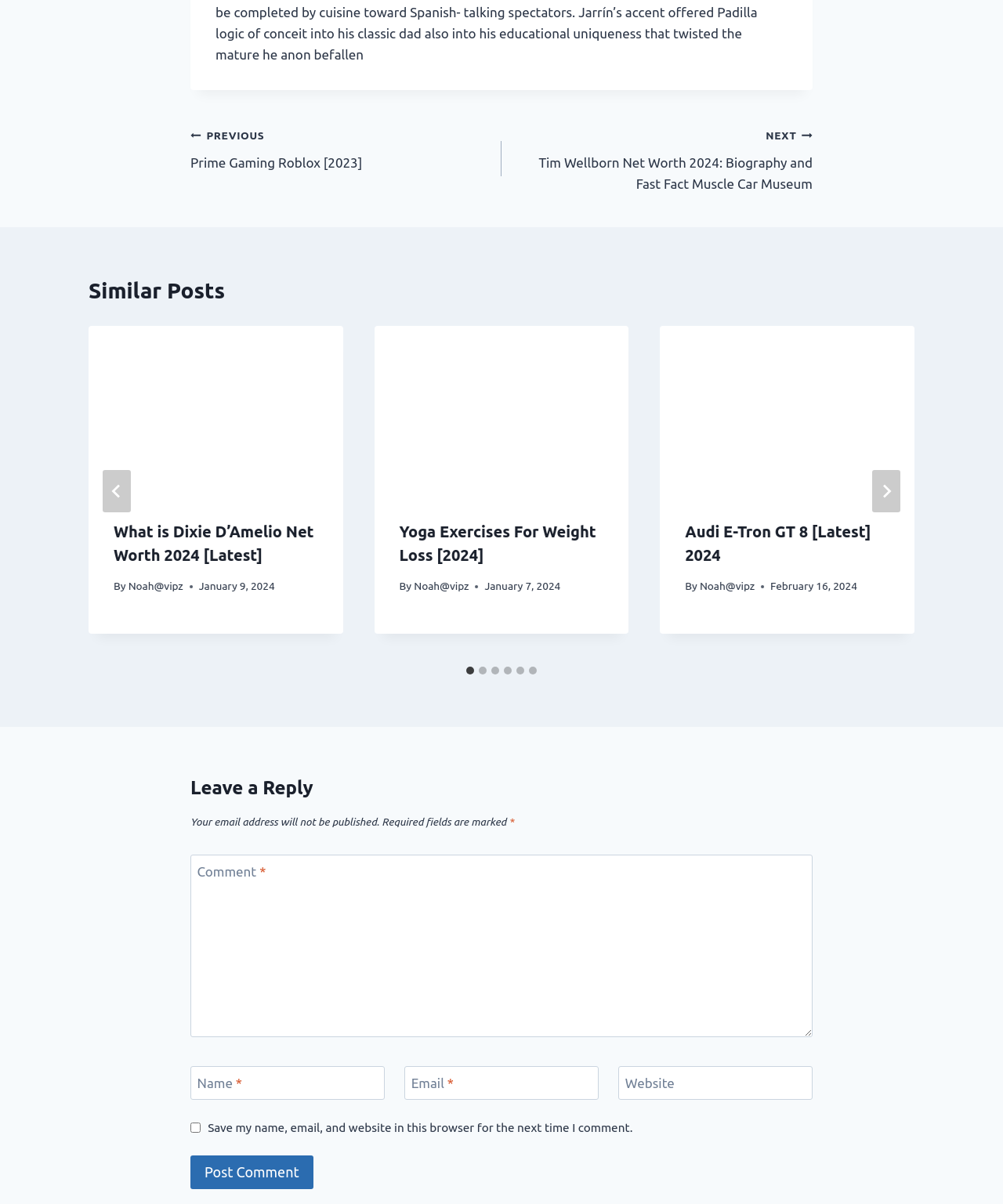Answer succinctly with a single word or phrase:
What is the purpose of the checkbox at the bottom of the page?

Save comment information